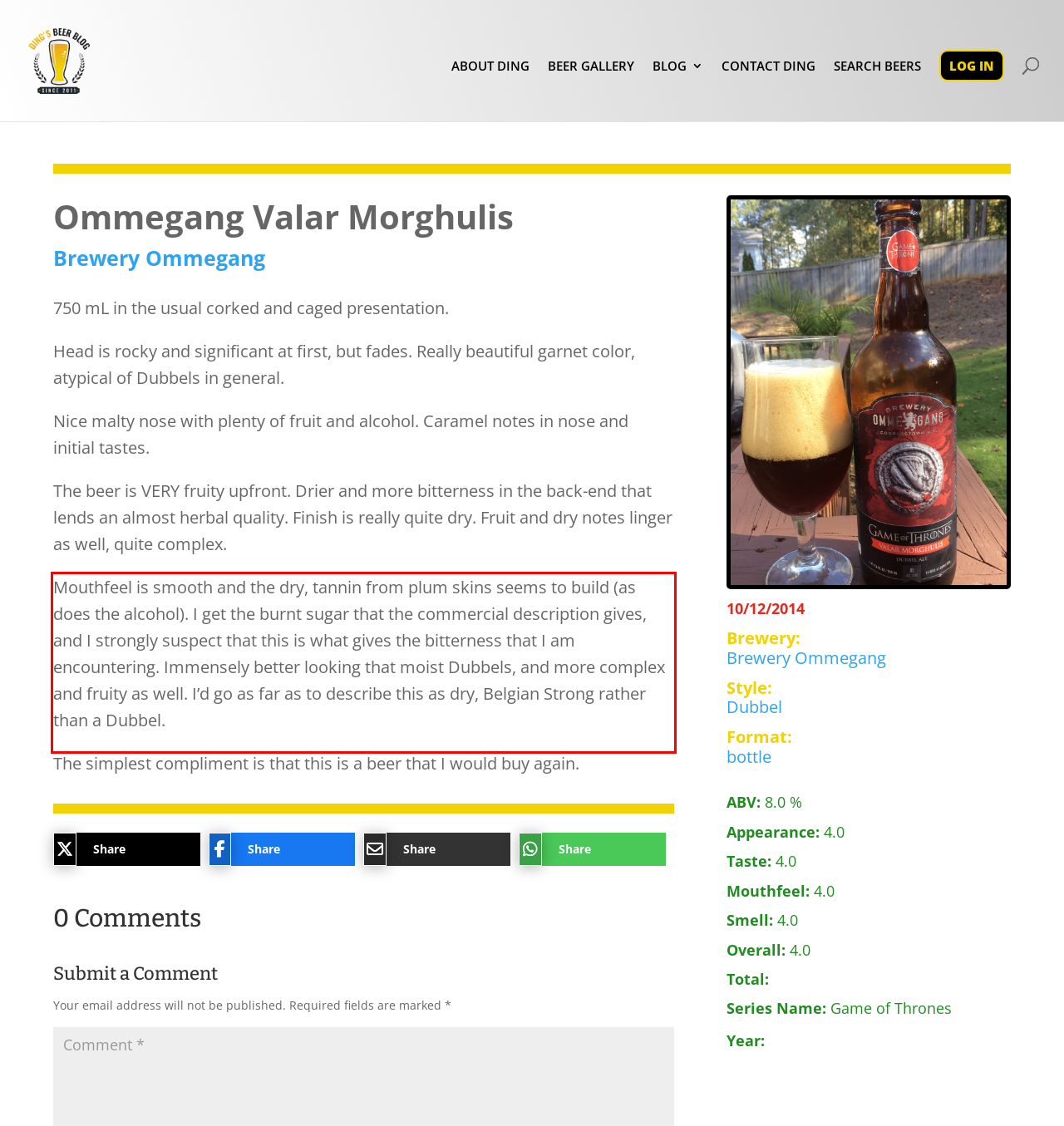Within the screenshot of a webpage, identify the red bounding box and perform OCR to capture the text content it contains.

Mouthfeel is smooth and the dry, tannin from plum skins seems to build (as does the alcohol). I get the burnt sugar that the commercial description gives, and I strongly suspect that this is what gives the bitterness that I am encountering. Immensely better looking that moist Dubbels, and more complex and fruity as well. I’d go as far as to describe this as dry, Belgian Strong rather than a Dubbel.